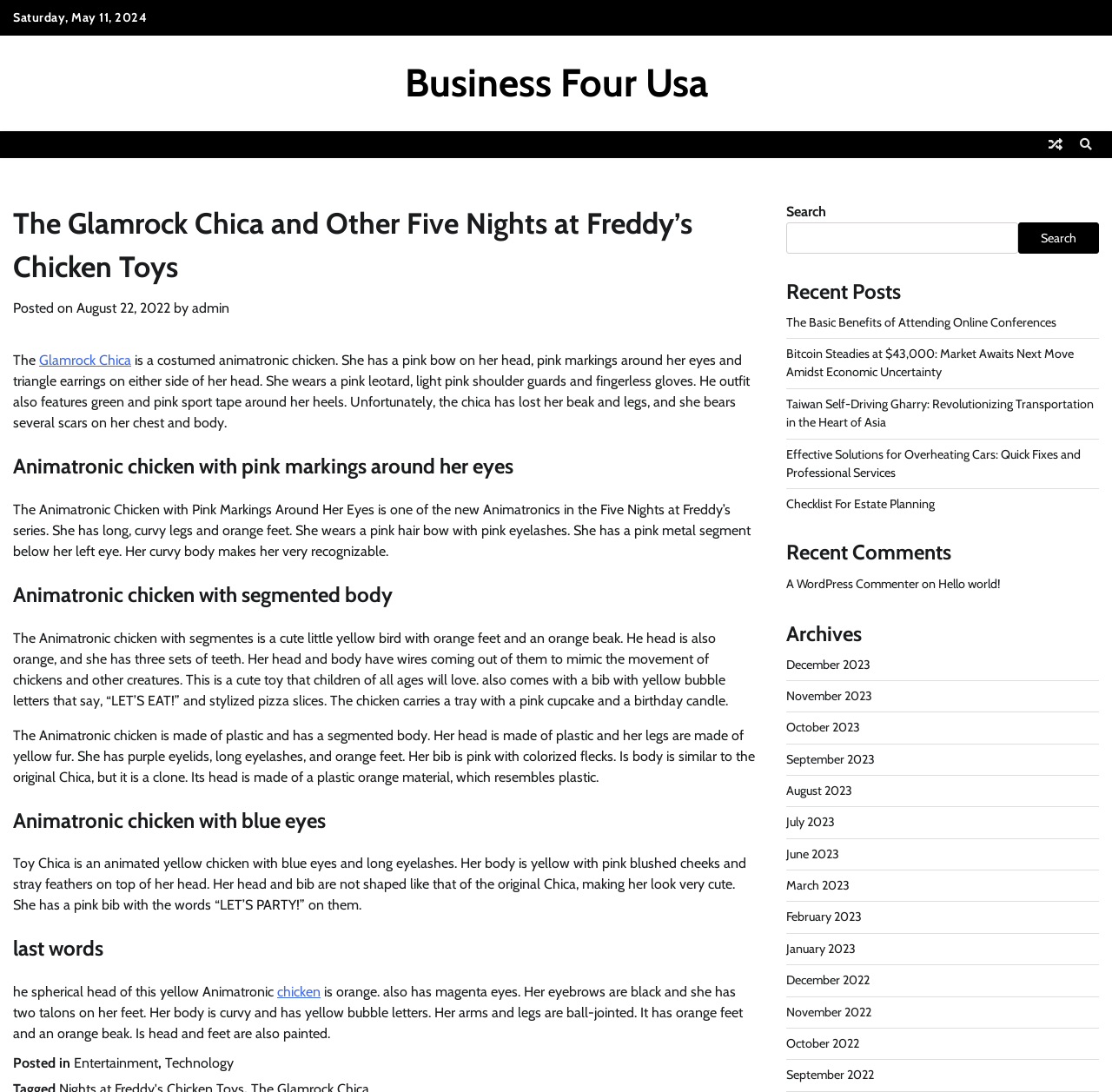Respond to the following query with just one word or a short phrase: 
What is the date of the post?

August 22, 2022